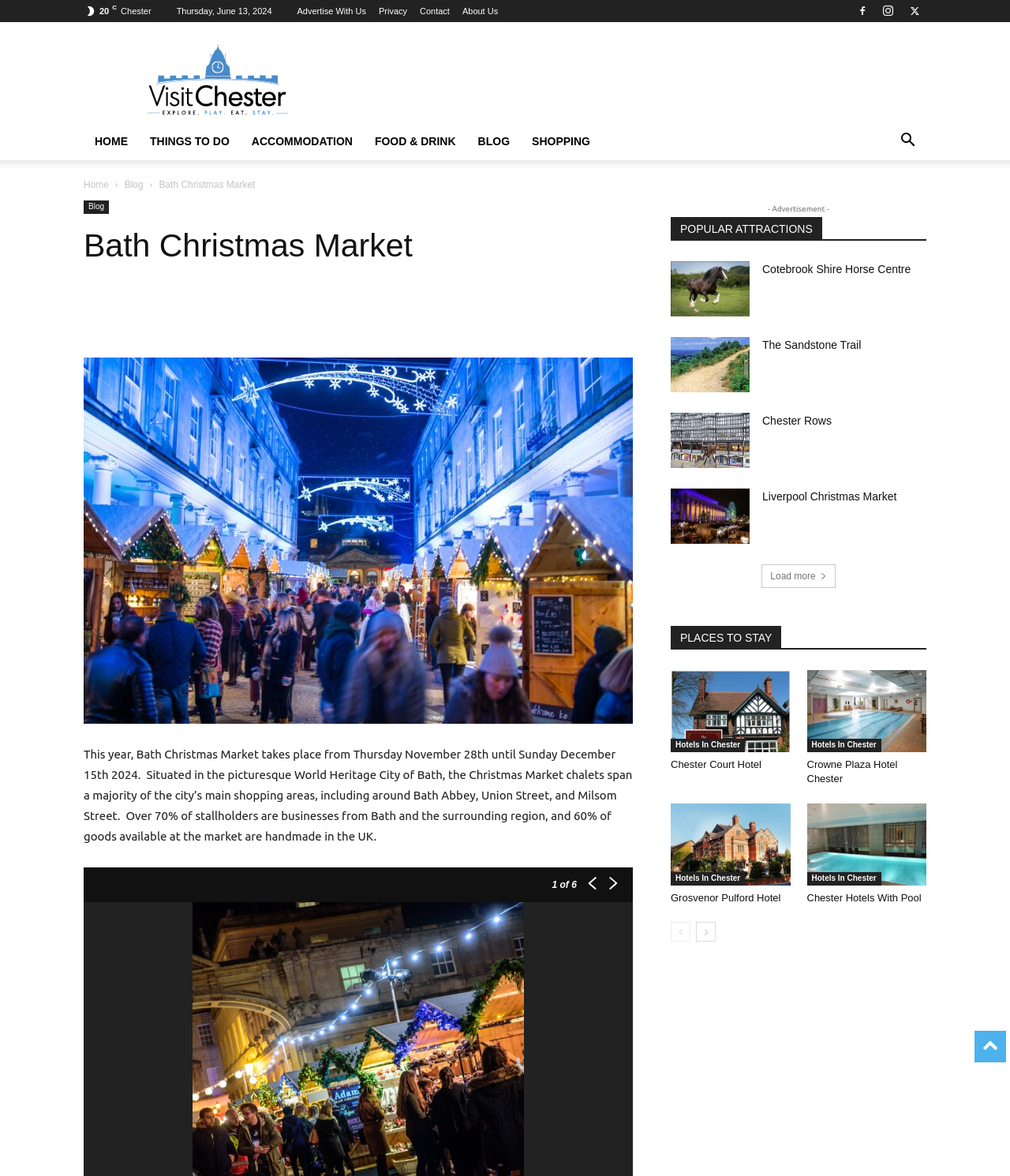How many popular attractions are listed?
Based on the image, please offer an in-depth response to the question.

I found the answer by counting the number of link elements with images under the heading 'POPULAR ATTRACTIONS', which are 'Cotebrook Shire Horse Centre', 'The Sandstone Trail', and 'Chester Rows'.